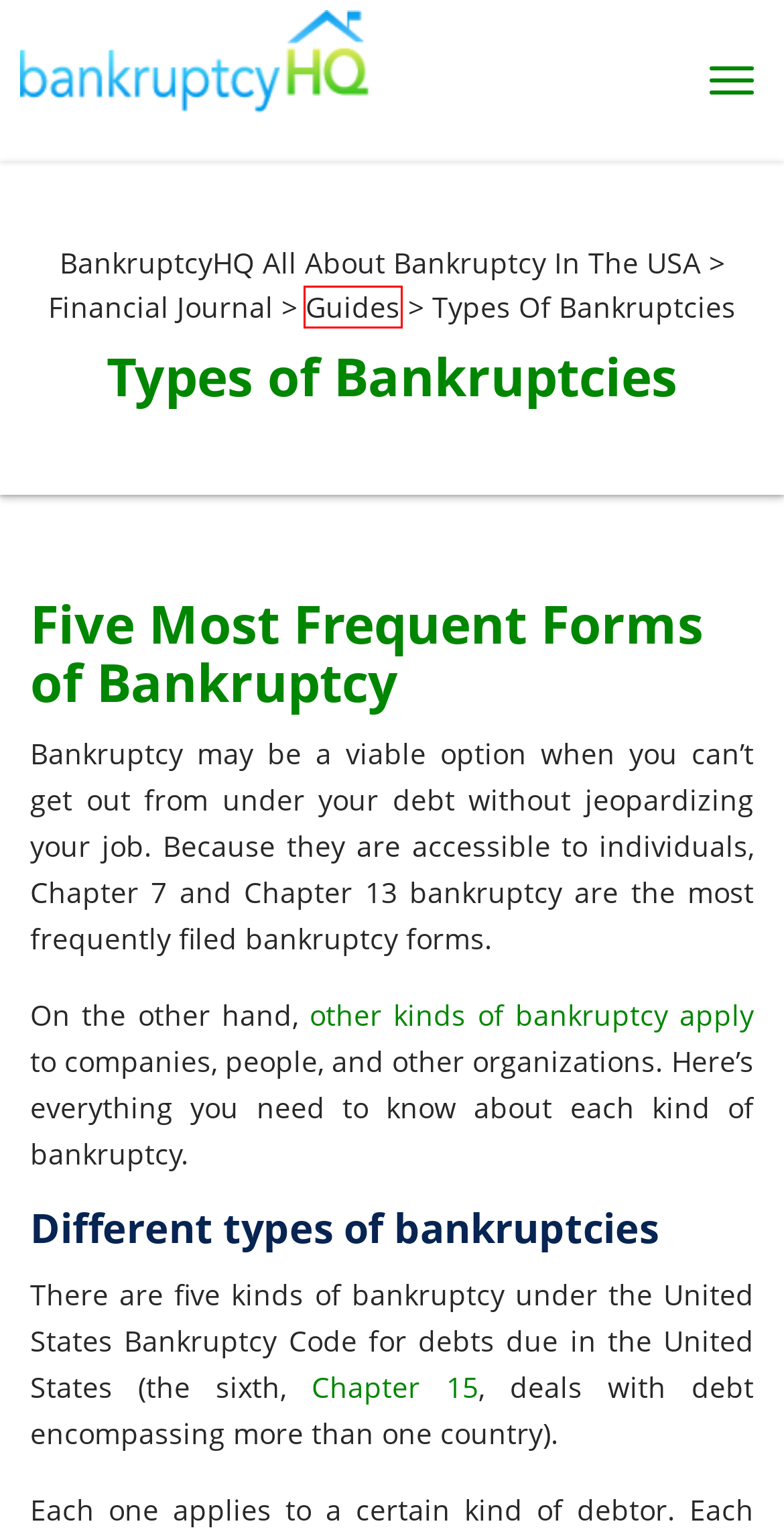Analyze the given webpage screenshot and identify the UI element within the red bounding box. Select the webpage description that best matches what you expect the new webpage to look like after clicking the element. Here are the candidates:
A. Chapter 15 Bankruptcy | What is It | Bankruptcy Basics
B. Reviews Archives - BankruptcyHQ All About Bankruptcy in the USA
C. casino Archives - BankruptcyHQ All About Bankruptcy in the USA
D. Guides Archives - BankruptcyHQ All About Bankruptcy in the USA
E. Home - BankruptcyHQ All About Bankruptcy in the USA
F. Financial Journal - BankruptcyHQ All About Bankruptcy in the USA
G. Bankruptcy Definition | How to File & Qualifications
H. "ücretsiz Online Casino Oyunlar - BankruptcyHQ All About Bankruptcy in the USA

D